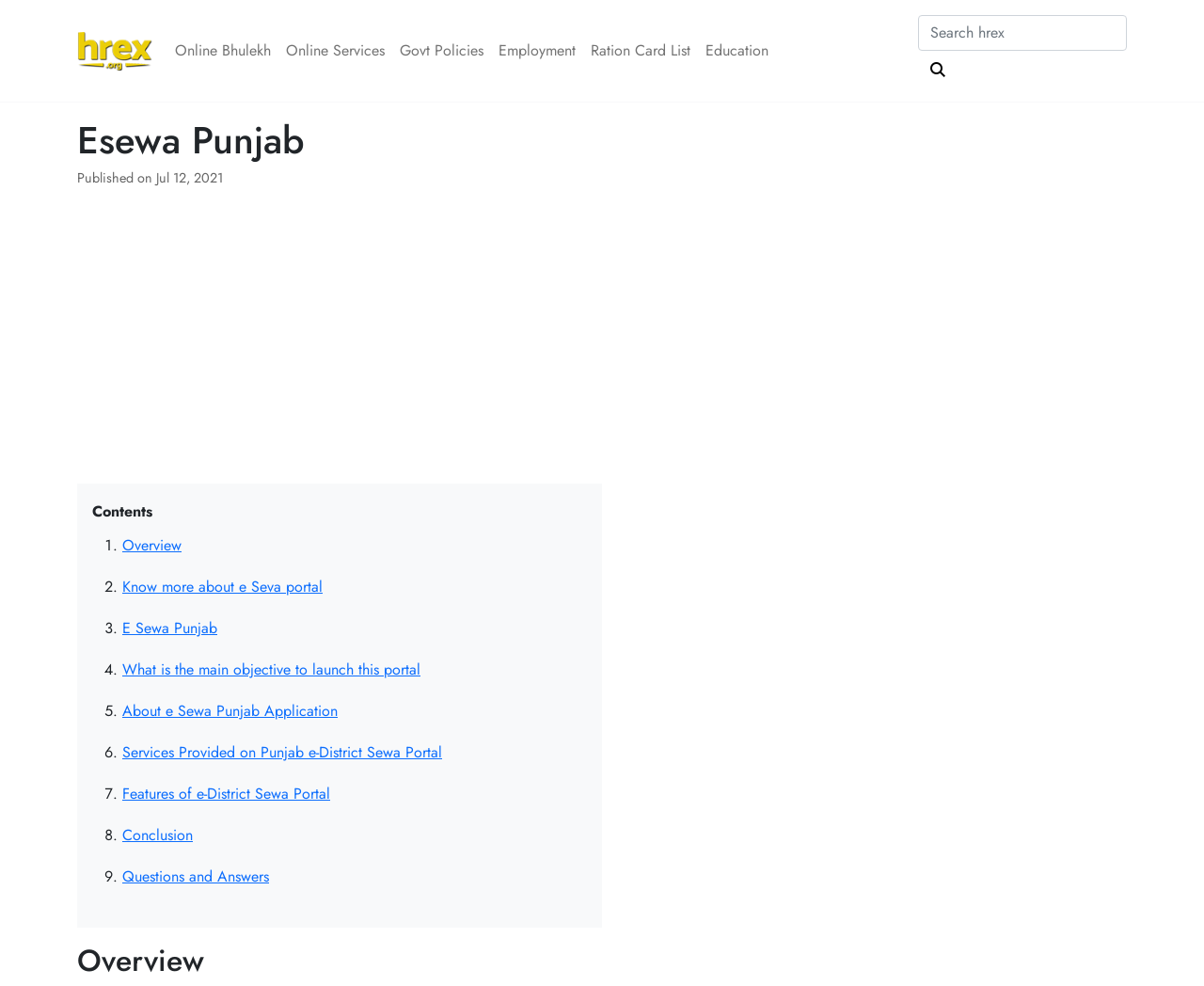Find the coordinates for the bounding box of the element with this description: "Somalia".

None